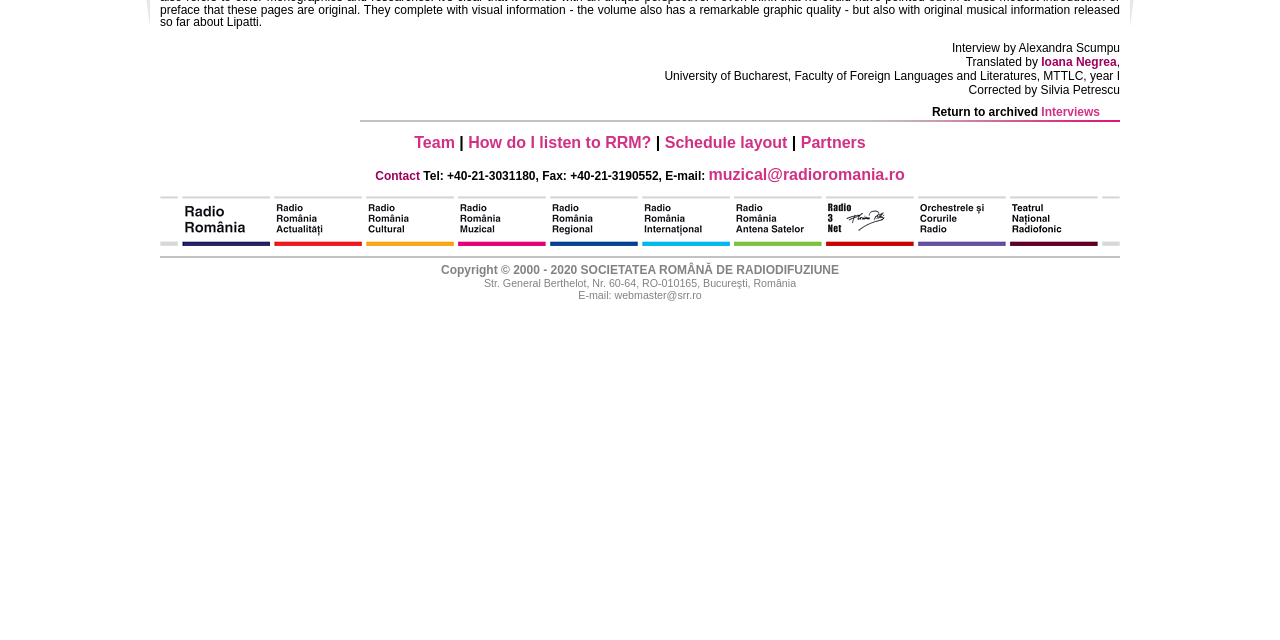Mark the bounding box of the element that matches the following description: "Interviews".

[0.814, 0.164, 0.859, 0.186]